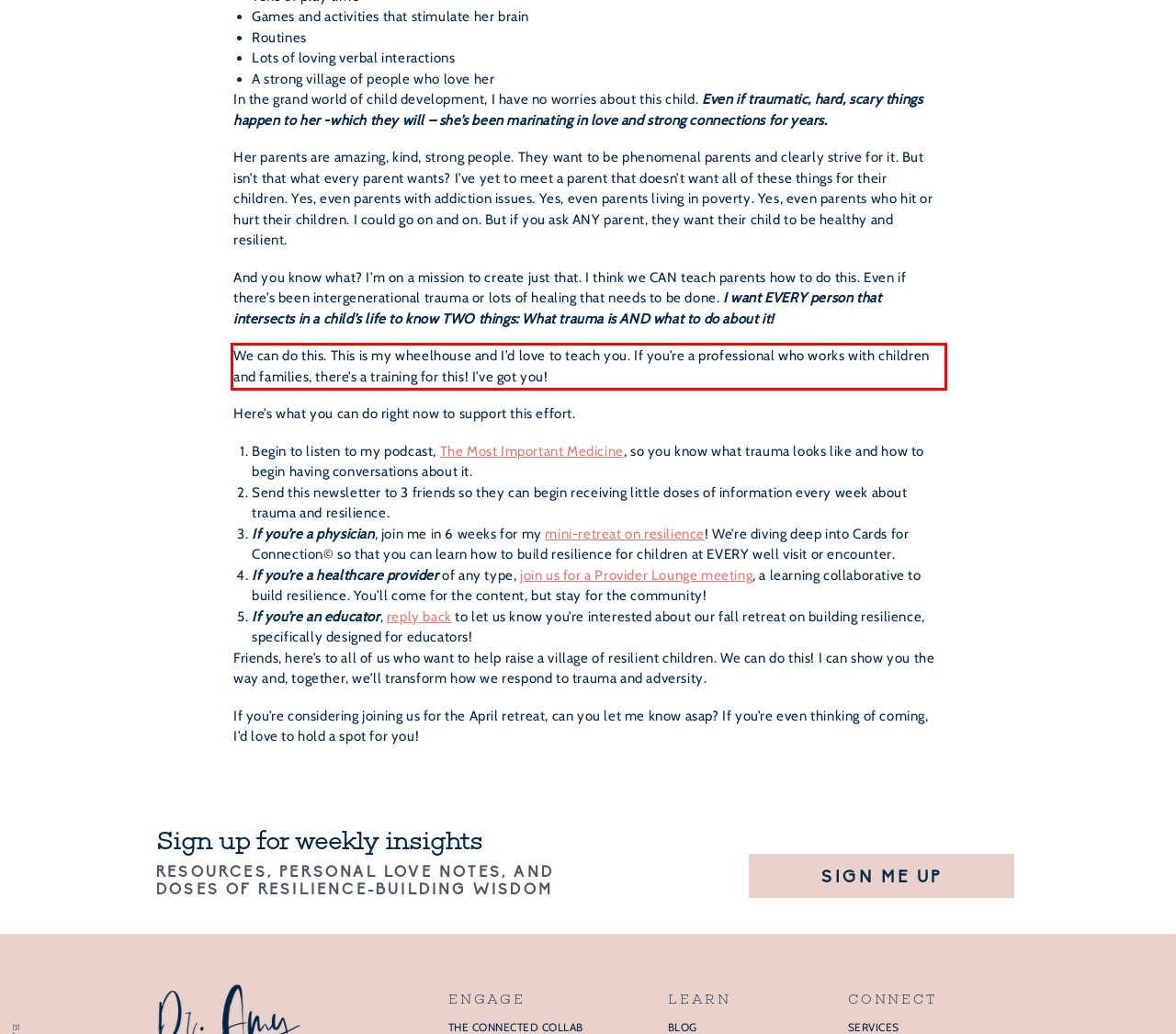Analyze the red bounding box in the provided webpage screenshot and generate the text content contained within.

We can do this. This is my wheelhouse and I’d love to teach you. If you’re a professional who works with children and families, there’s a training for this! I’ve got you!